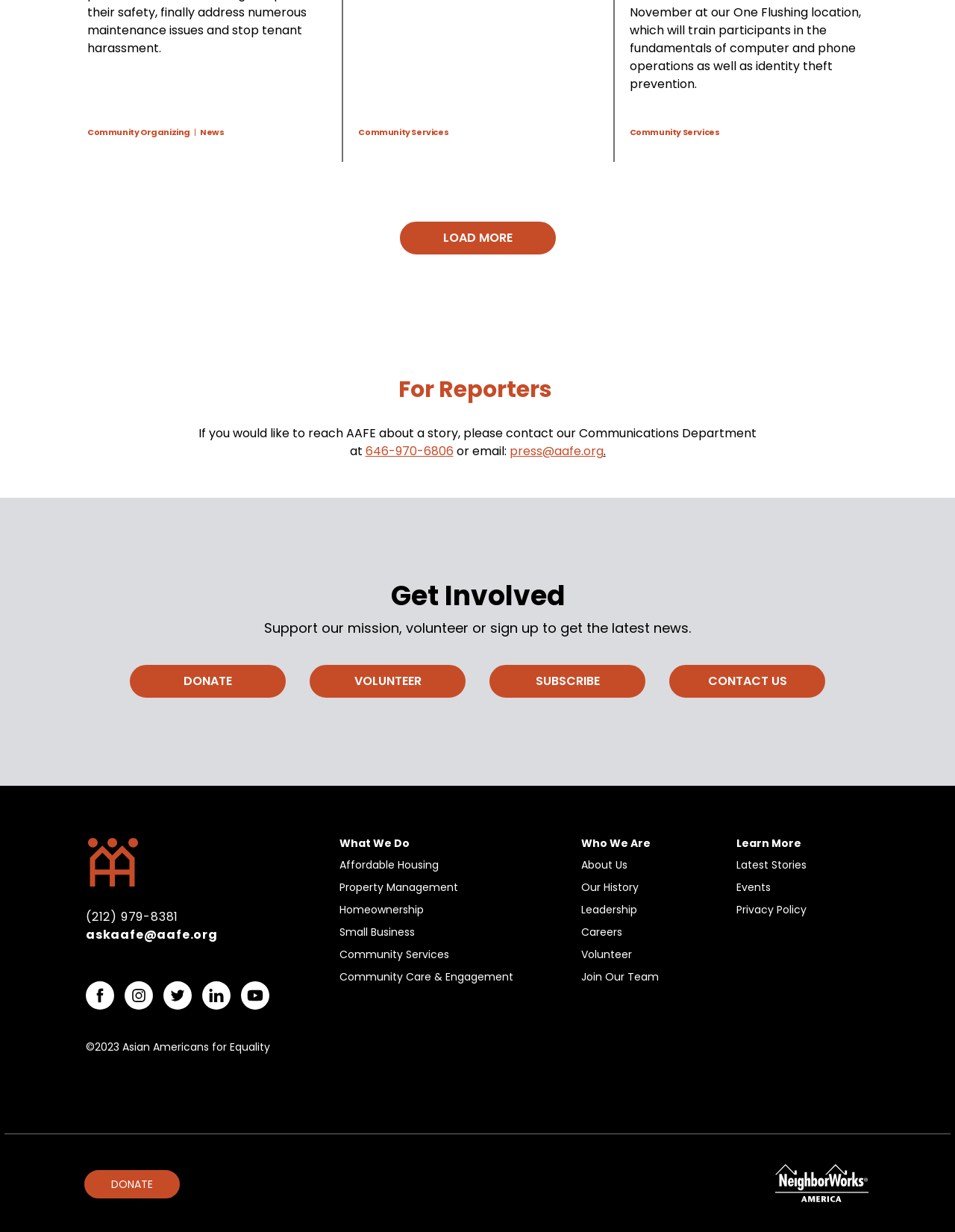What are the services provided by the organization?
Could you please answer the question thoroughly and with as much detail as possible?

I found the services provided by the organization by looking at the 'What We Do' section, where it lists the different services.